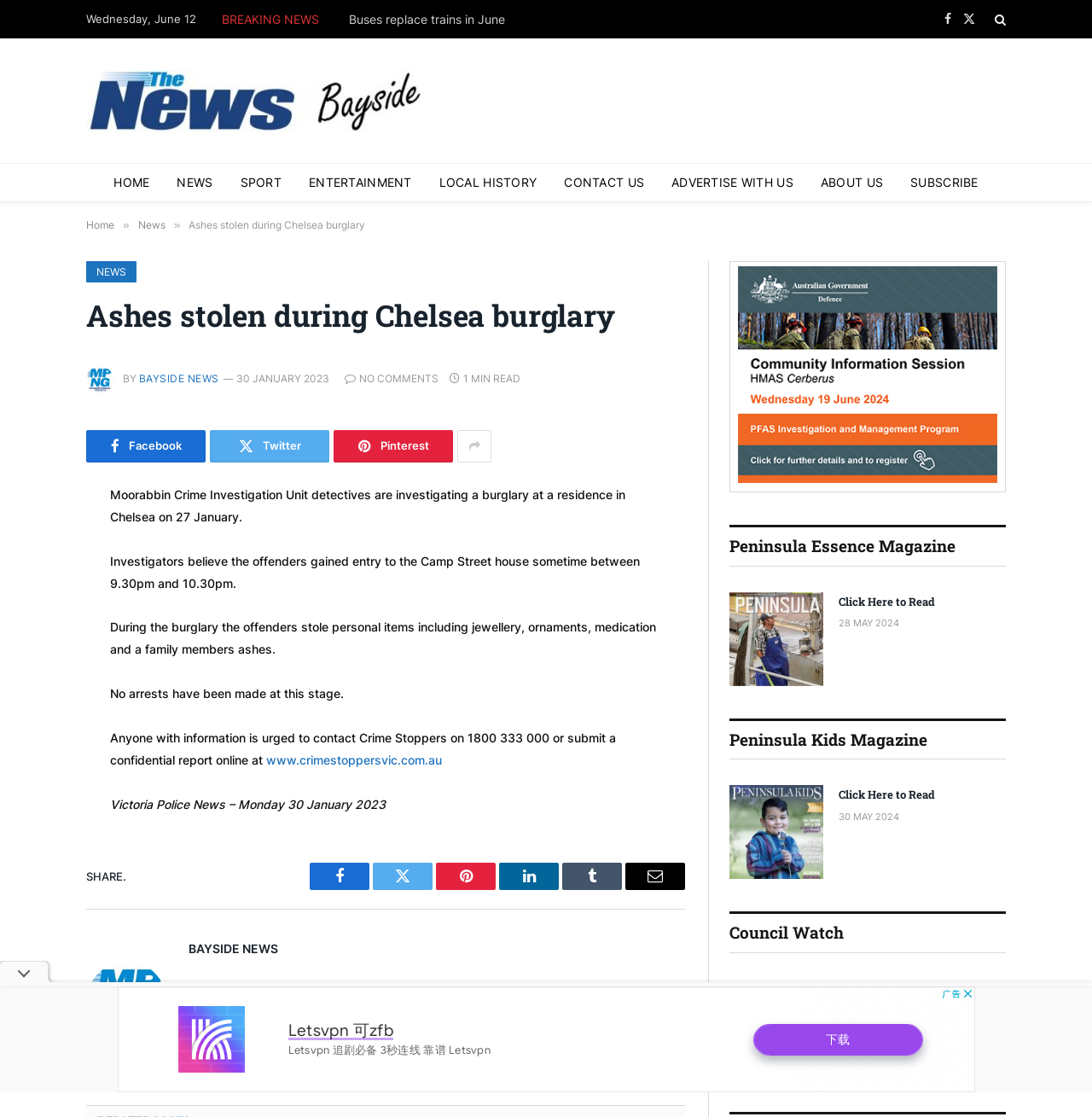Please identify the bounding box coordinates of the element I should click to complete this instruction: 'Click on the 'NEWS' link'. The coordinates should be given as four float numbers between 0 and 1, like this: [left, top, right, bottom].

[0.126, 0.196, 0.151, 0.207]